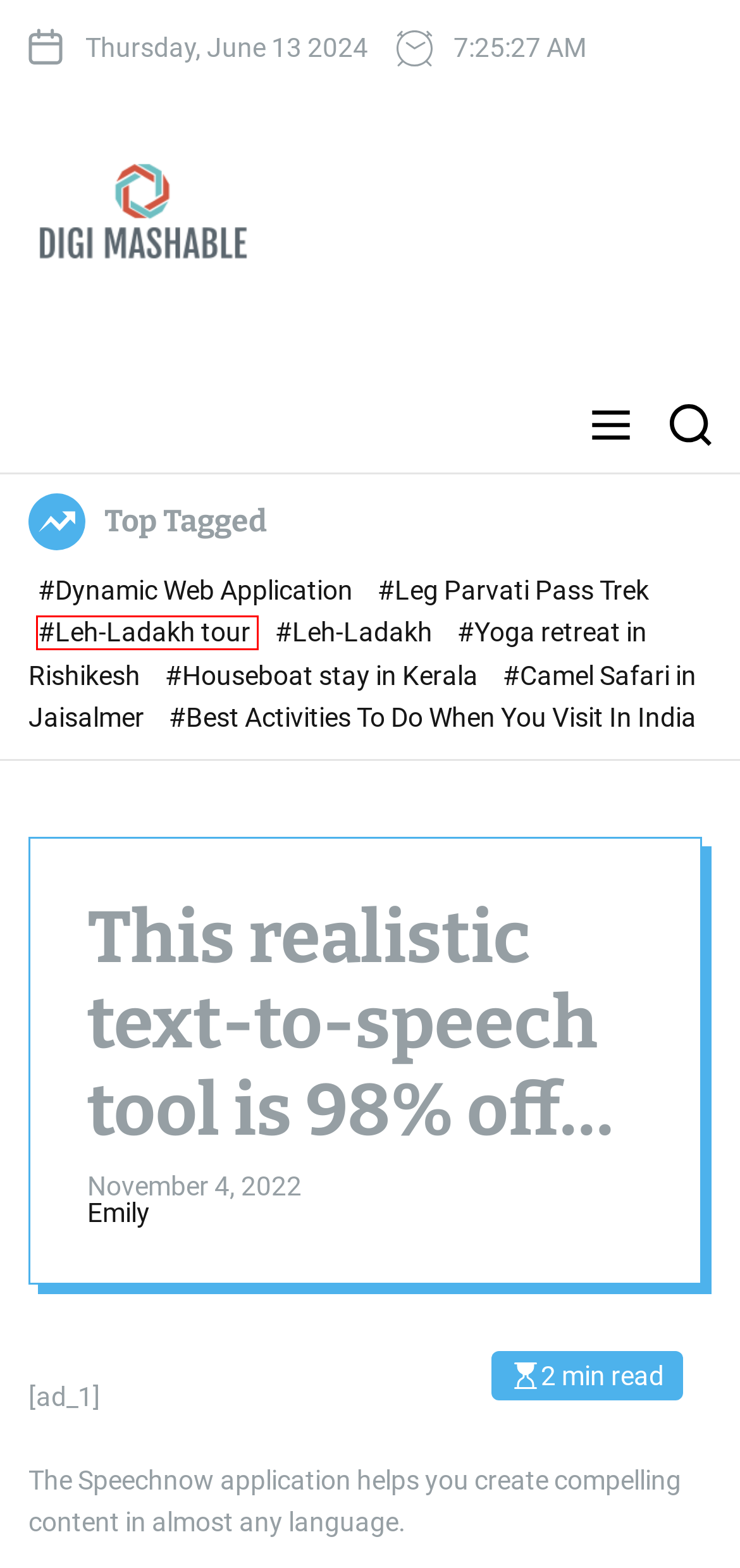Provided is a screenshot of a webpage with a red bounding box around an element. Select the most accurate webpage description for the page that appears after clicking the highlighted element. Here are the candidates:
A. Bridging Innovation and Functionality With Best Web Application Development Services – DigiMashable
B. Speechnow™ True to Life AI Text to Speech: Lifetime Subscription | TechRepublic
C. How To – DigiMashable
D. Emily – DigiMashable
E. Leh-Ladakh – DigiMashable
F. Camel Safari in Jaisalmer – DigiMashable
G. Exploring Himalayan Nature: Introducing Himachal Pradesh’s Top Treks – DigiMashable
H. Leh-Ladakh tour – DigiMashable

H